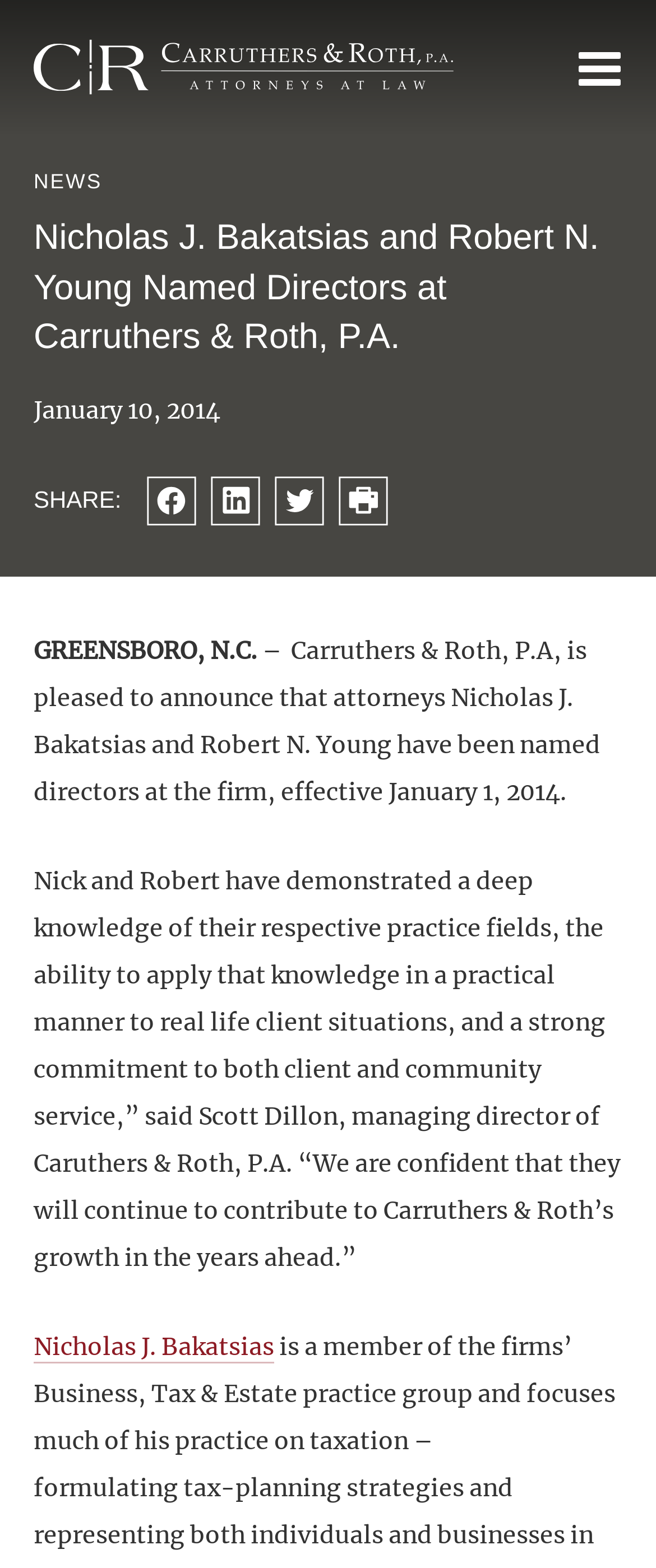Use the information in the screenshot to answer the question comprehensively: What is the location mentioned in the news?

I found the location mentioned in the news by looking at the static text element that says 'GREENSBORO, N.C.' which is located above the paragraph that starts with '– Carruthers & Roth, P.A, is pleased to announce...'.